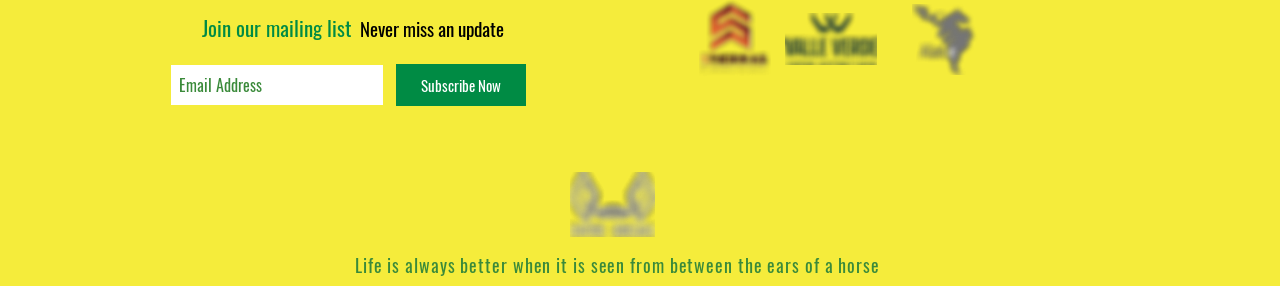Provide a short, one-word or phrase answer to the question below:
What is the theme of the webpage?

Horses